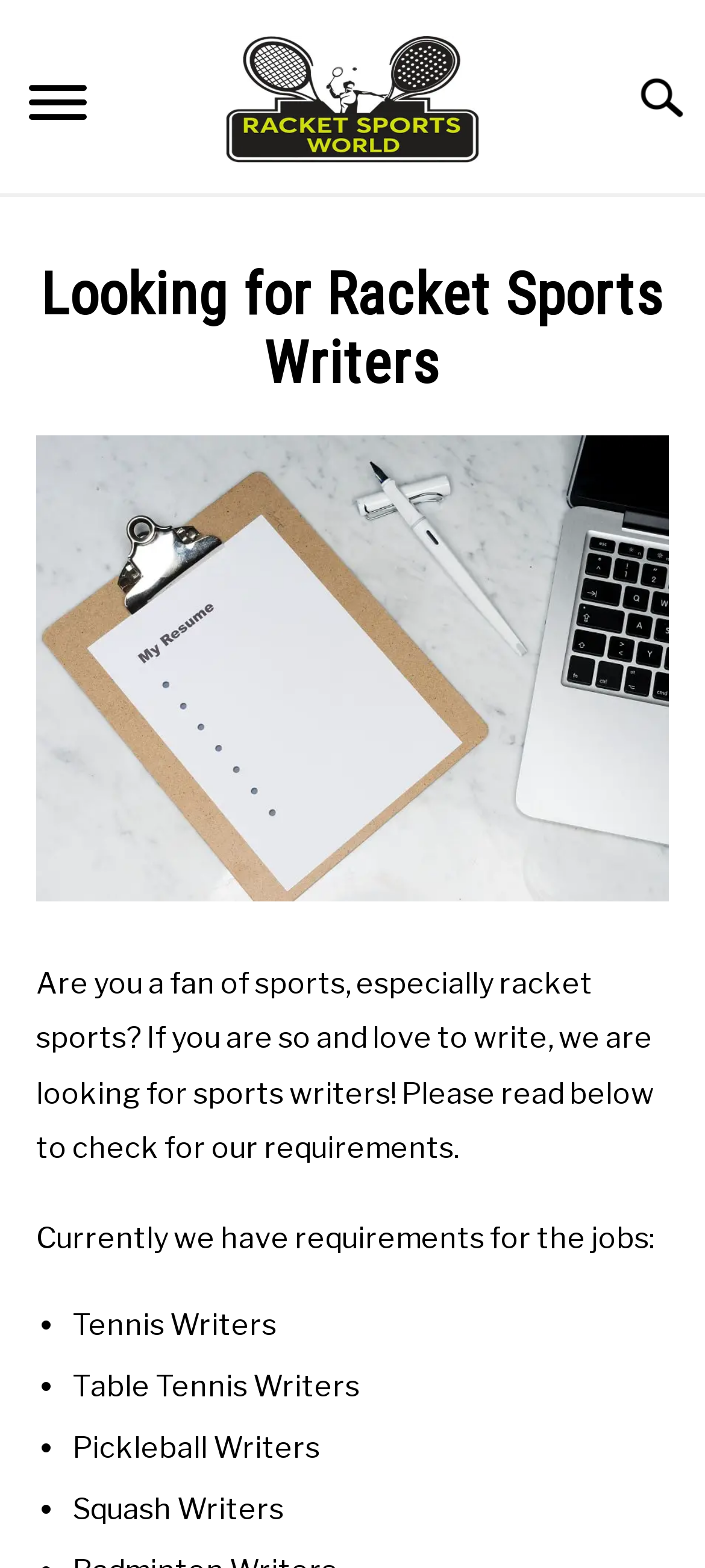Using the details from the image, please elaborate on the following question: What is the first racket sport listed?

By examining the links on the webpage, I found that the first racket sport listed is BADMINTON, which is a type of racket sport.